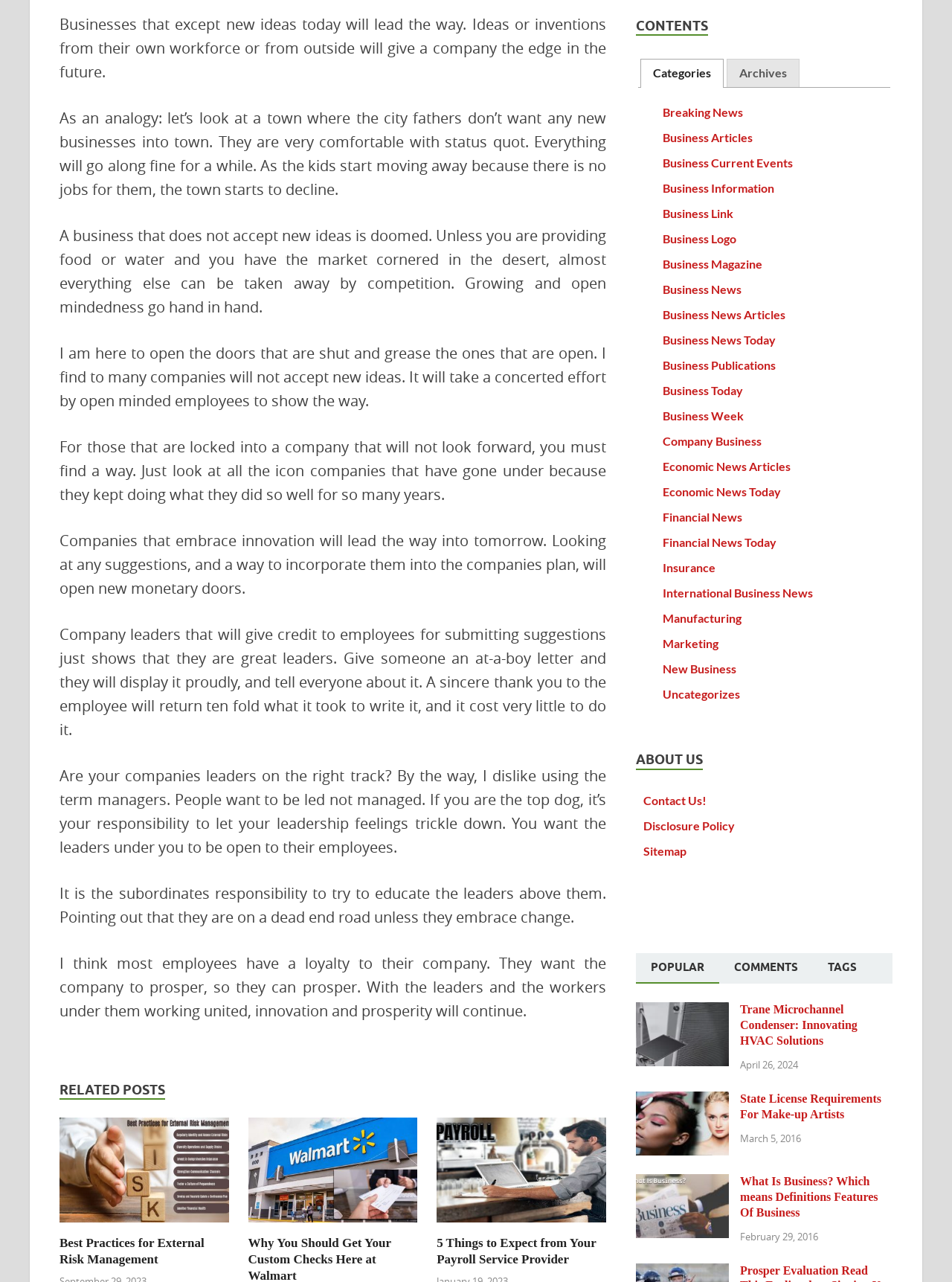Using the provided element description "parent_node: Accidental Factors", determine the bounding box coordinates of the UI element.

None